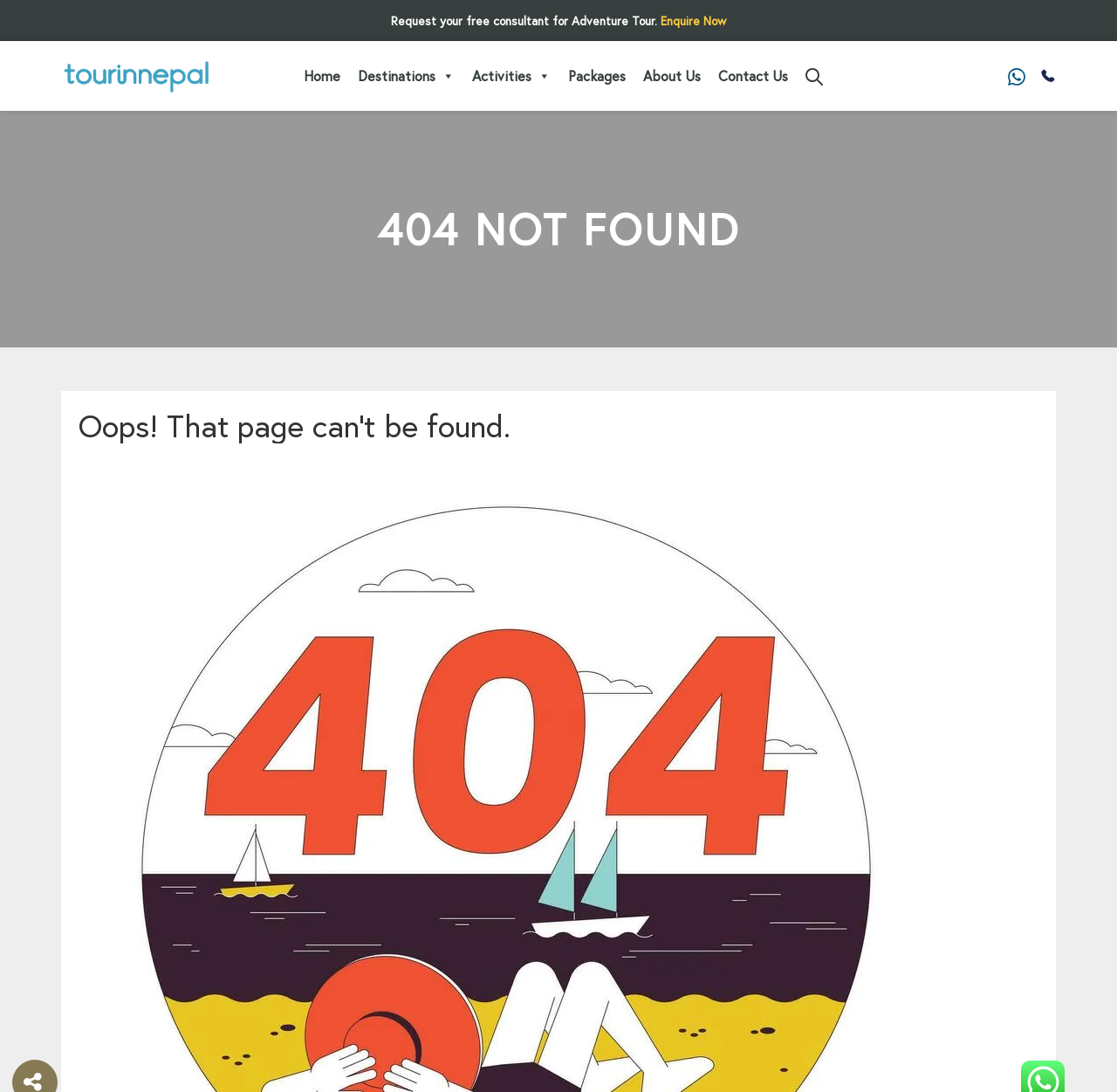How many navigation links are there?
From the image, provide a succinct answer in one word or a short phrase.

7